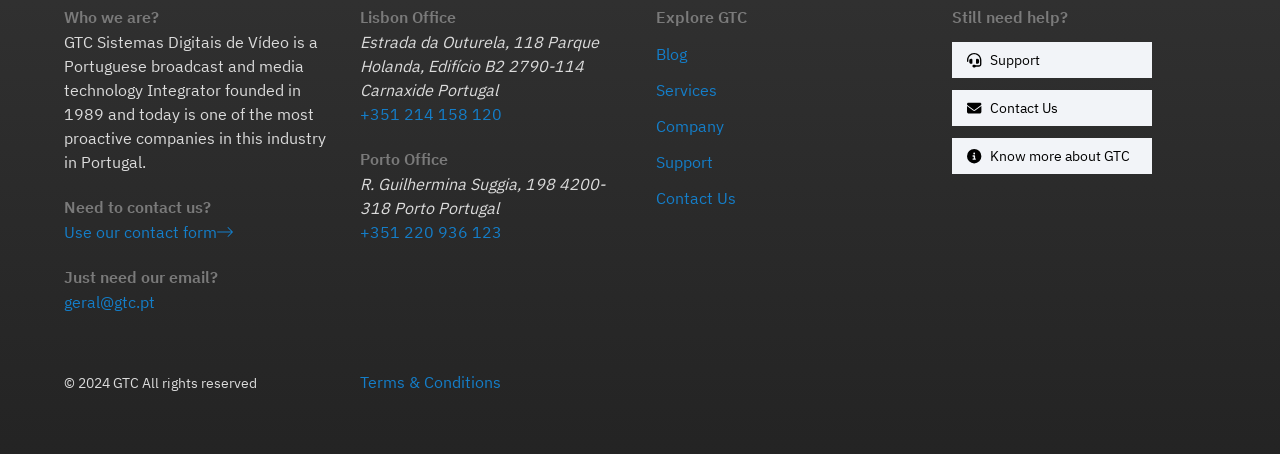Please specify the bounding box coordinates of the element that should be clicked to execute the given instruction: 'Check 'Lisbon Office' address'. Ensure the coordinates are four float numbers between 0 and 1, expressed as [left, top, right, bottom].

[0.281, 0.07, 0.468, 0.22]